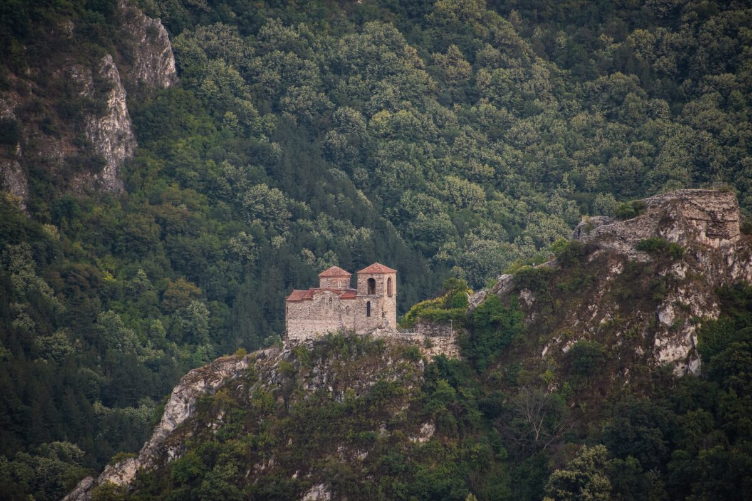Examine the screenshot and answer the question in as much detail as possible: Are the trees in the background tall?

The caption describes the trees in the background as 'tall trees' that 'blanket the mountainside', implying their significant height and density.